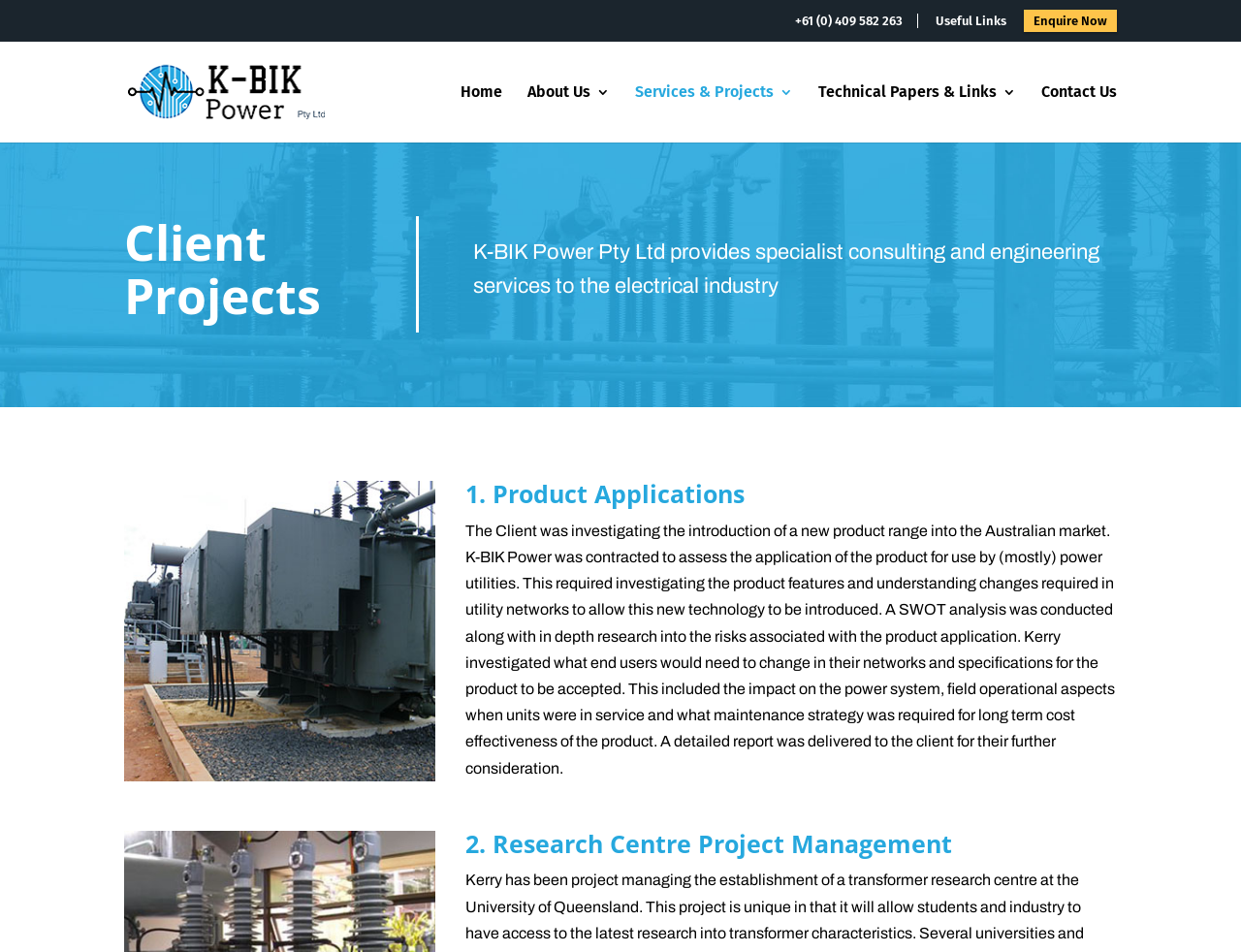What is the company name mentioned on the webpage?
Refer to the image and respond with a one-word or short-phrase answer.

K-BIK Power